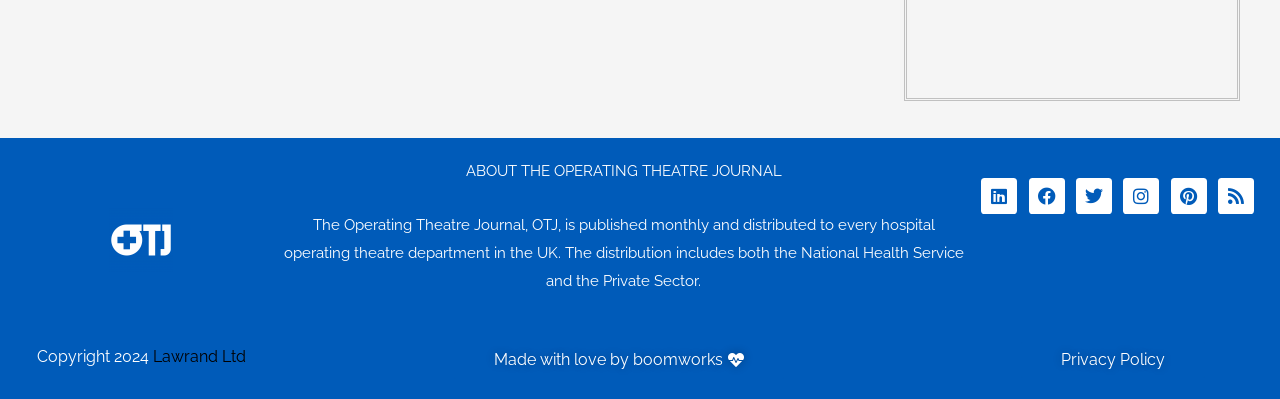Please use the details from the image to answer the following question comprehensively:
What social media platforms are linked?

The social media platforms linked can be identified from the link elements with bounding box coordinates [0.767, 0.446, 0.795, 0.536], [0.804, 0.446, 0.832, 0.536], [0.841, 0.446, 0.869, 0.536], [0.877, 0.446, 0.906, 0.536], and [0.914, 0.446, 0.943, 0.536] respectively, which contain the text 'Linkedin ', 'Facebook ', 'Twitter ', 'Instagram ', and 'Pinterest ' respectively.